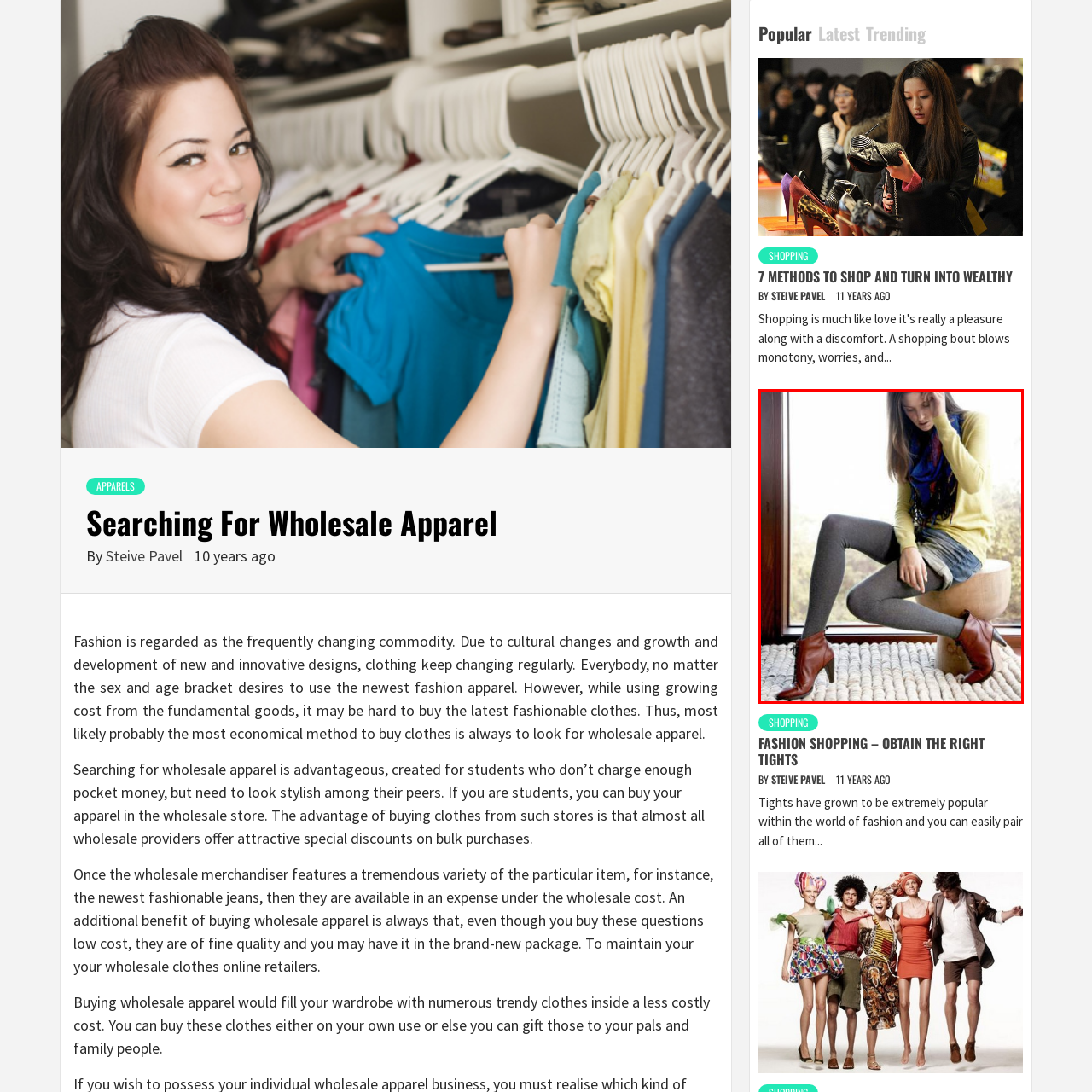Inspect the image bordered by the red bounding box and supply a comprehensive response to the upcoming question based on what you see in the image: What type of boots is the model wearing?

The model's ankle boots feature a sleek design and a sturdy heel, which enhance the overall chic appearance of her outfit and provide a stylish complement to her leggings and sweater.